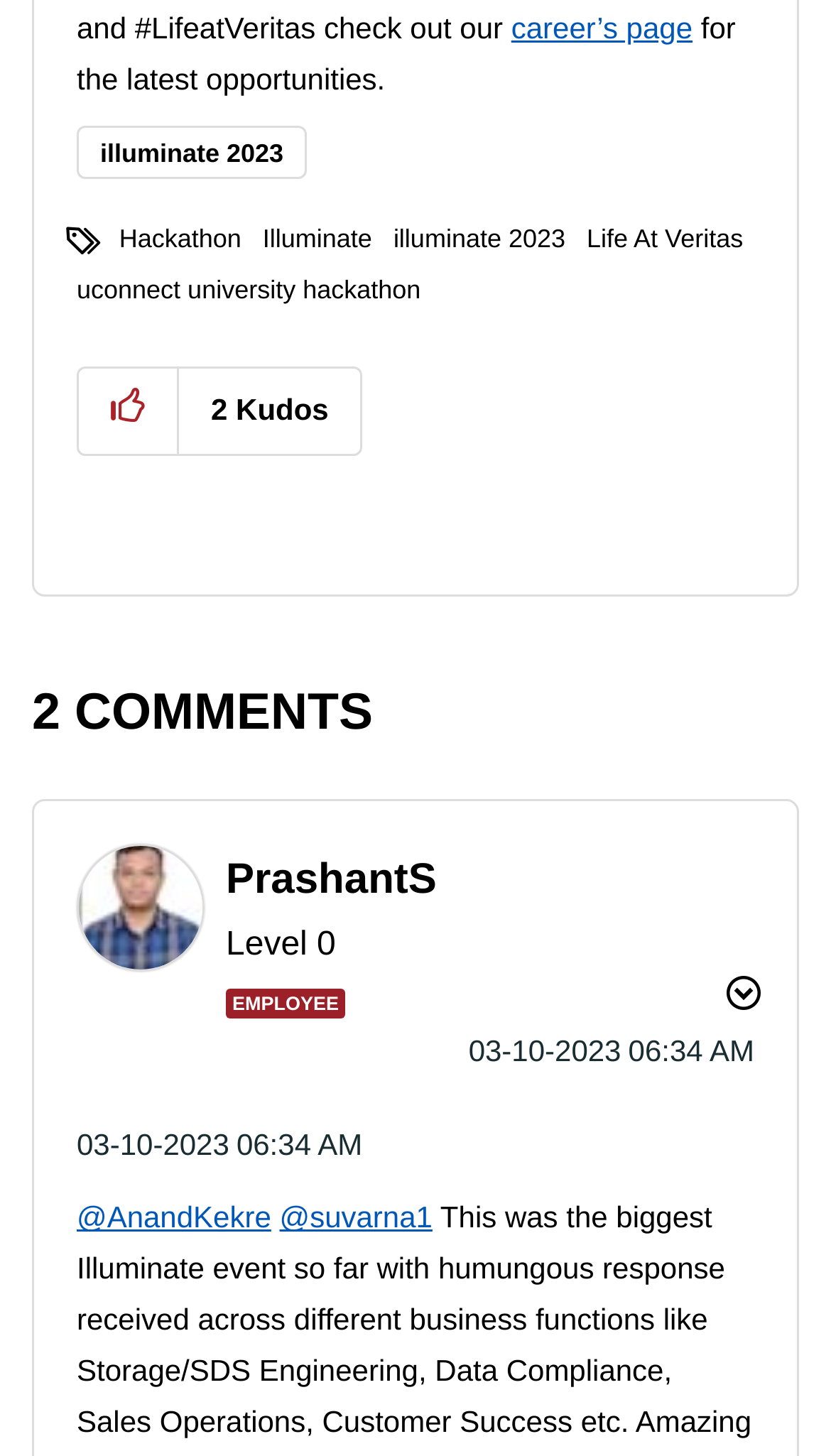Locate the bounding box coordinates of the clickable element to fulfill the following instruction: "Show comment option menu". Provide the coordinates as four float numbers between 0 and 1 in the format [left, top, right, bottom].

[0.846, 0.661, 0.933, 0.705]